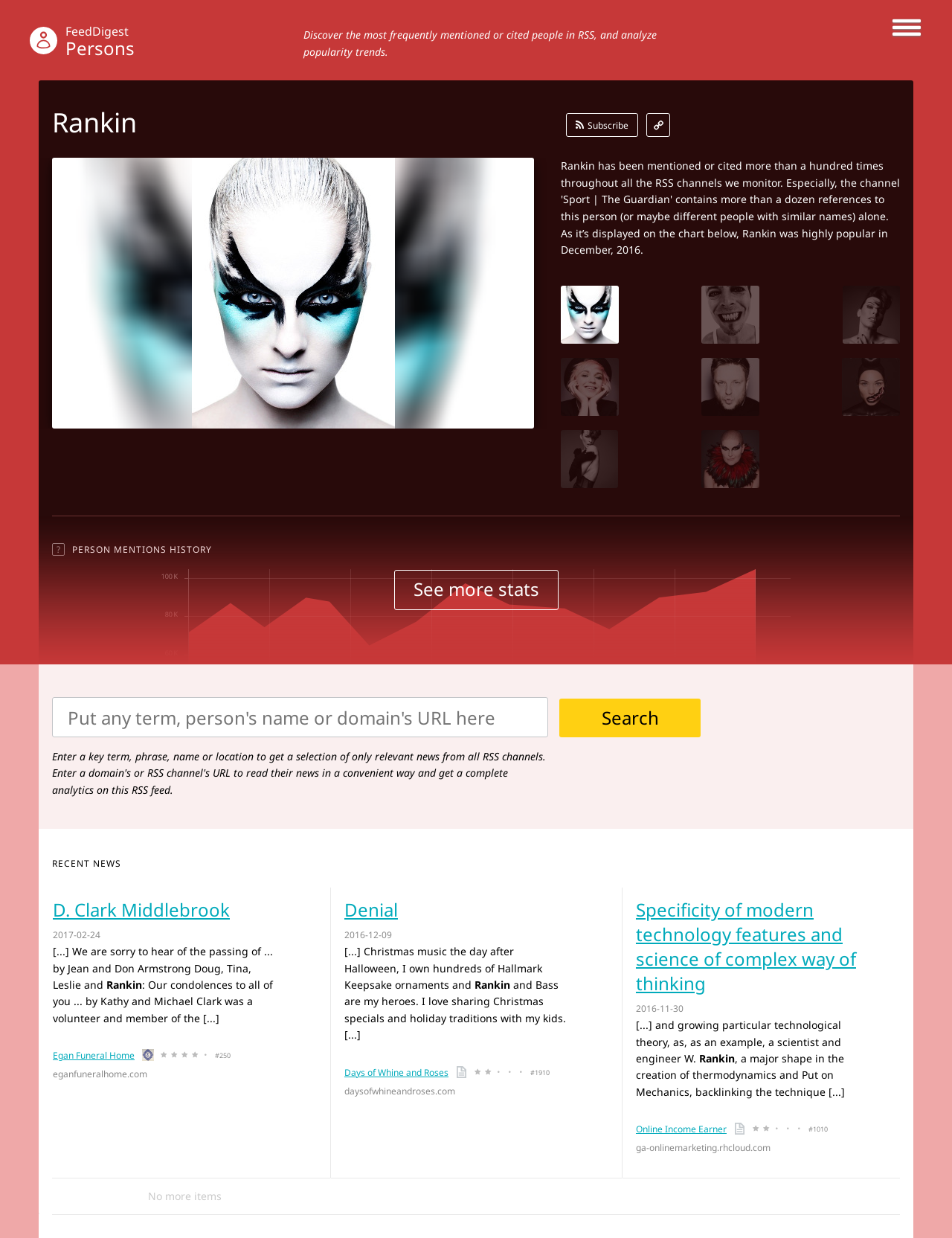Pinpoint the bounding box coordinates of the area that must be clicked to complete this instruction: "Read the news article by D. Clark Middlebrook".

[0.055, 0.725, 0.291, 0.745]